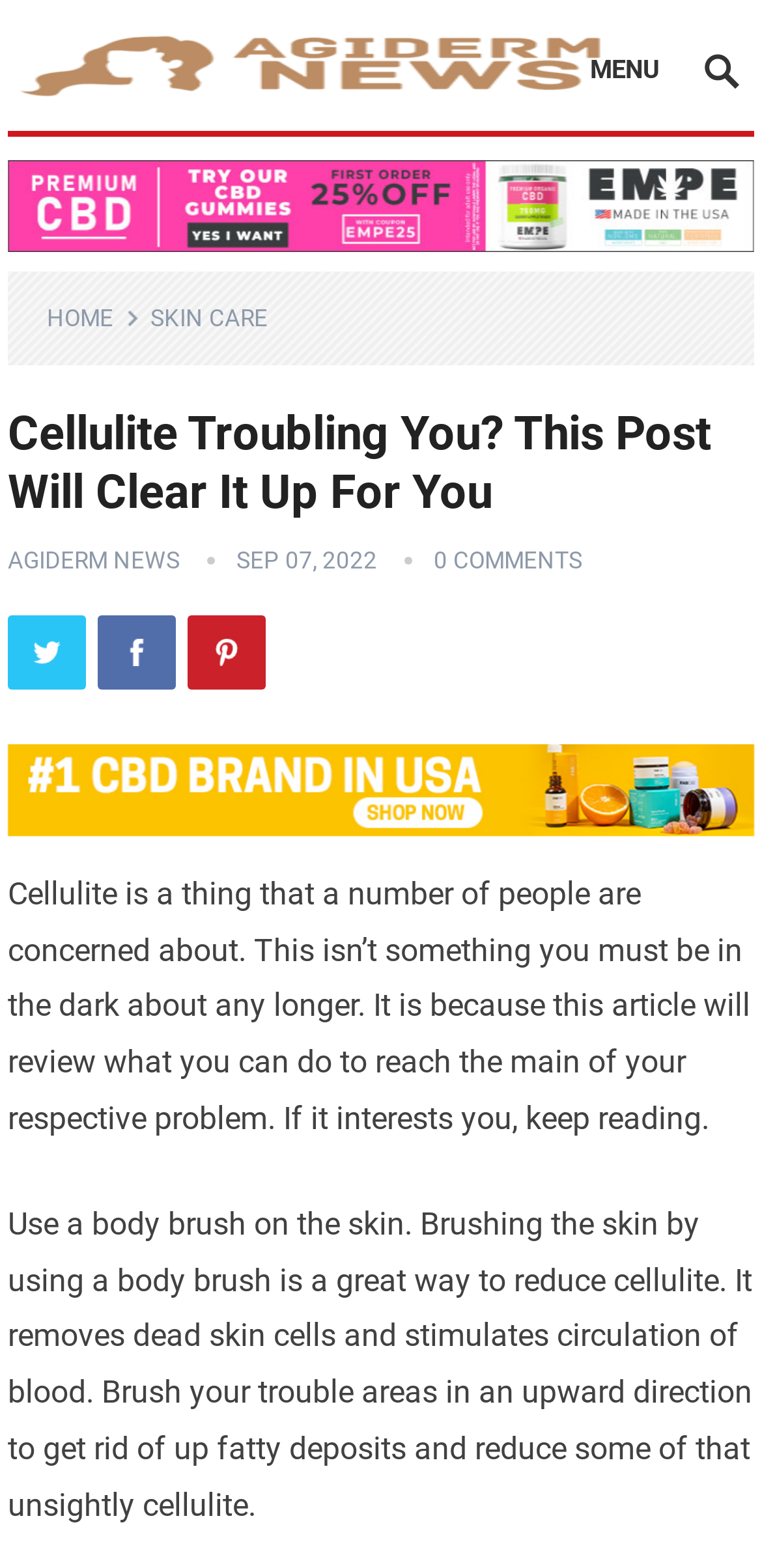Identify and provide the main heading of the webpage.

Cellulite Troubling You? This Post Will Clear It Up For You